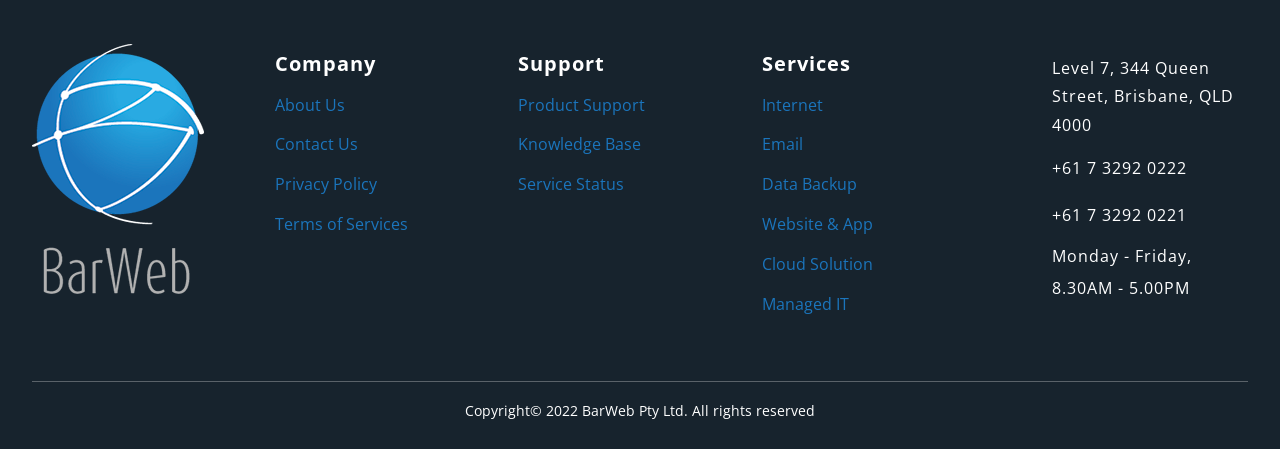Determine the bounding box coordinates for the region that must be clicked to execute the following instruction: "Click on About Us".

[0.215, 0.209, 0.27, 0.258]